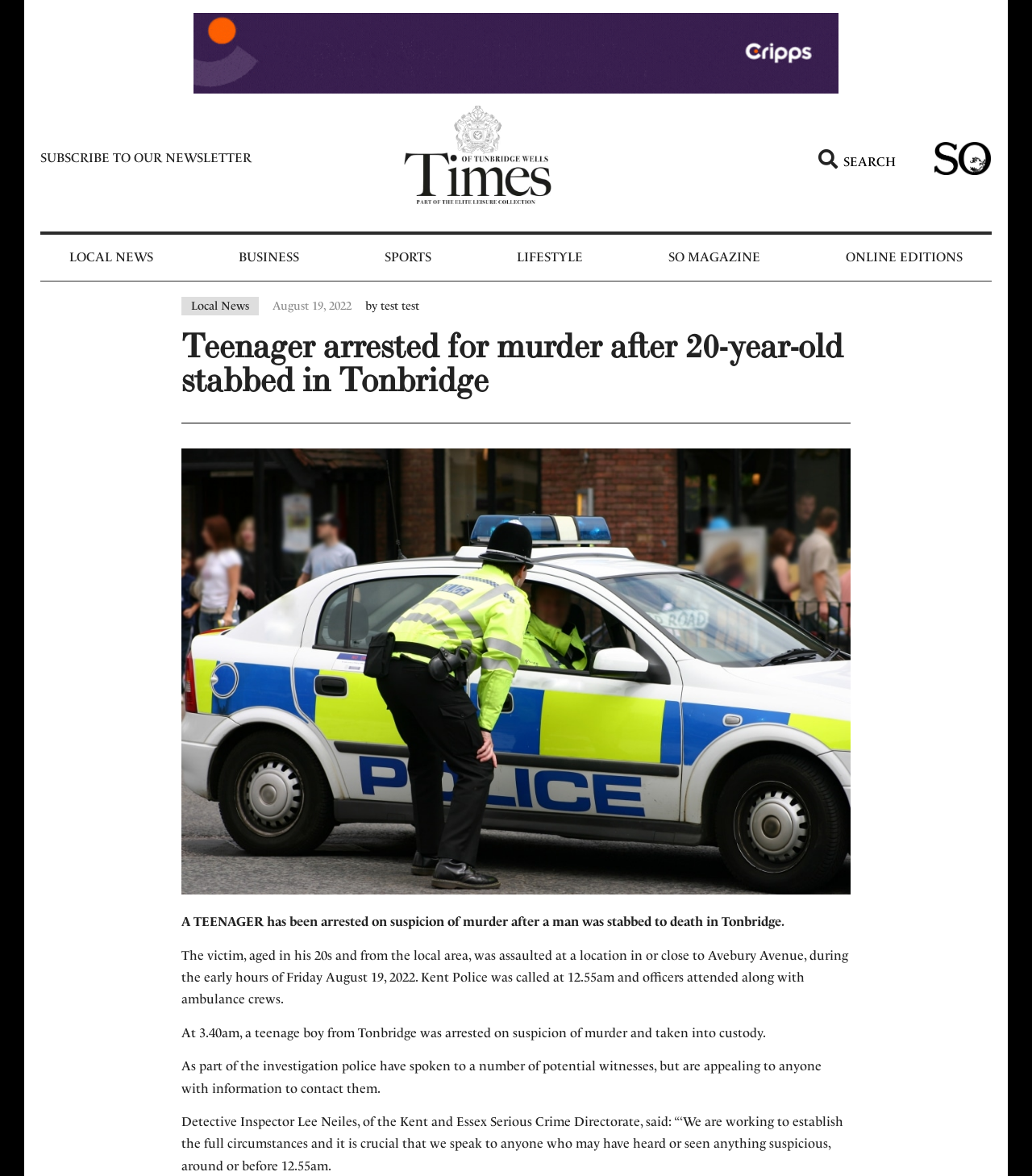Using the format (top-left x, top-left y, bottom-right x, bottom-right y), provide the bounding box coordinates for the described UI element. All values should be floating point numbers between 0 and 1: Terms & Conditions

None